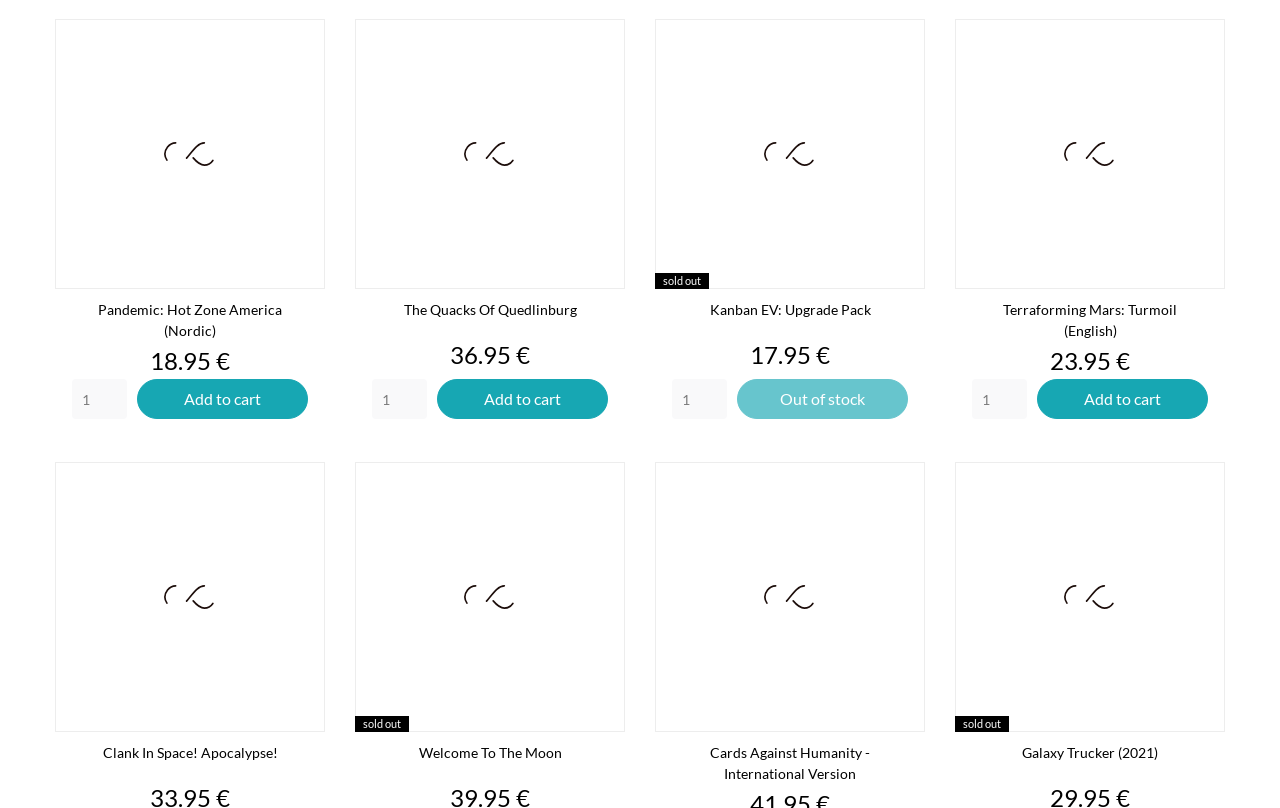Can you pinpoint the bounding box coordinates for the clickable element required for this instruction: "Click the 'Add to cart' button for 'Pandemic: Hot Zone America (Nordic)'"? The coordinates should be four float numbers between 0 and 1, i.e., [left, top, right, bottom].

[0.107, 0.469, 0.241, 0.519]